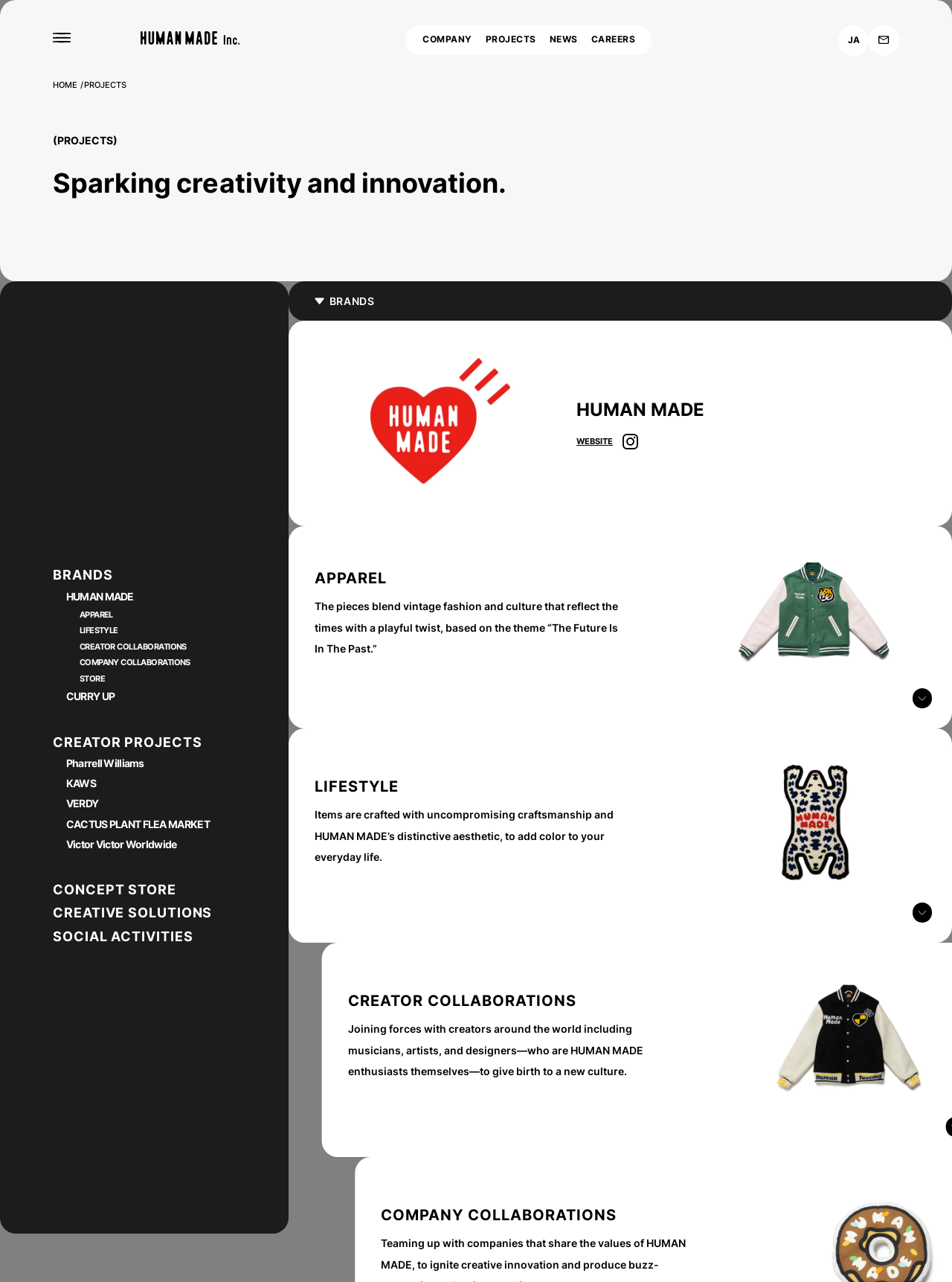Using the description "BRANDS", predict the bounding box of the relevant HTML element.

[0.056, 0.441, 0.261, 0.456]